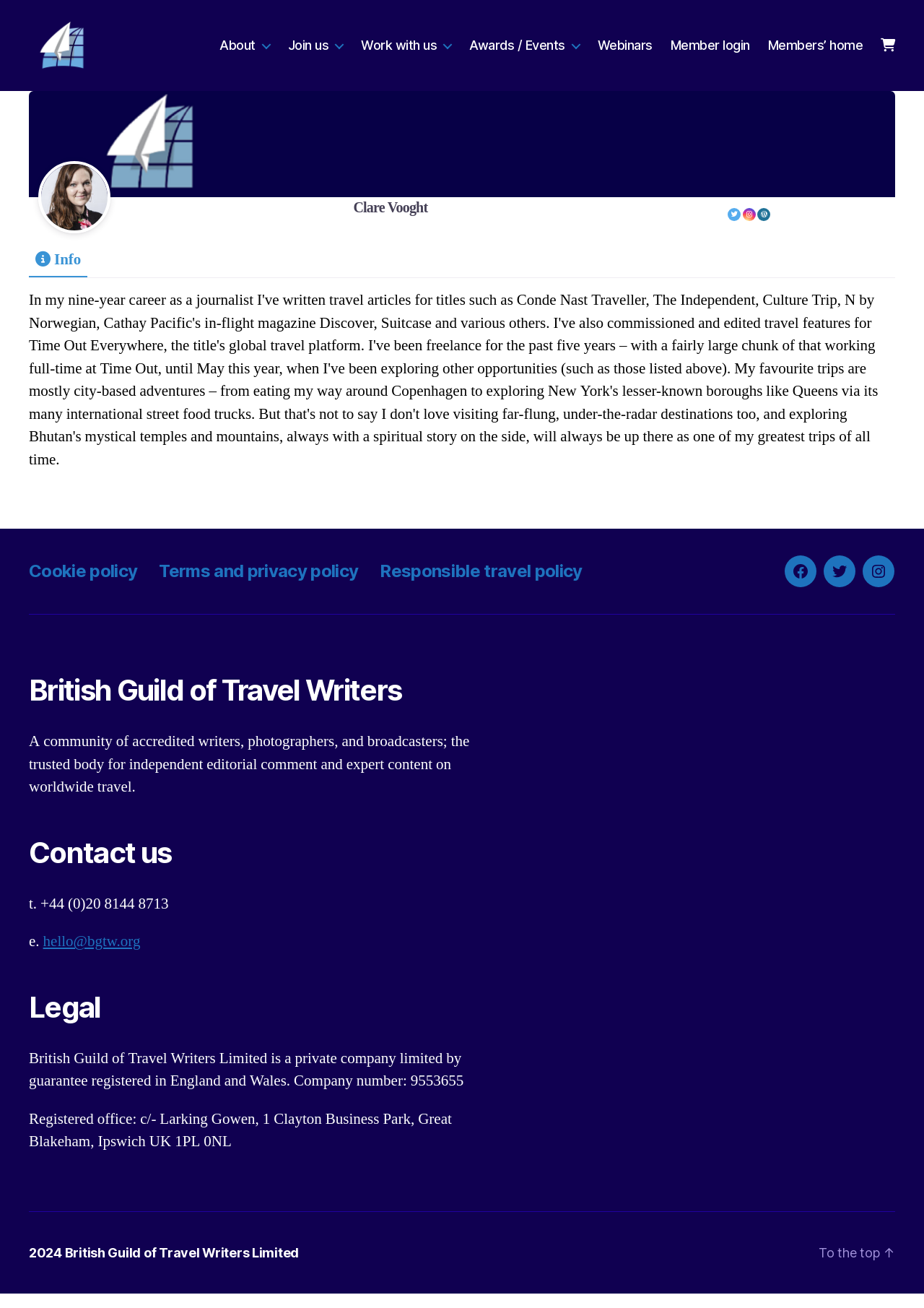Please locate the bounding box coordinates of the element's region that needs to be clicked to follow the instruction: "Contact the British Guild of Travel Writers". The bounding box coordinates should be provided as four float numbers between 0 and 1, i.e., [left, top, right, bottom].

[0.047, 0.724, 0.152, 0.738]